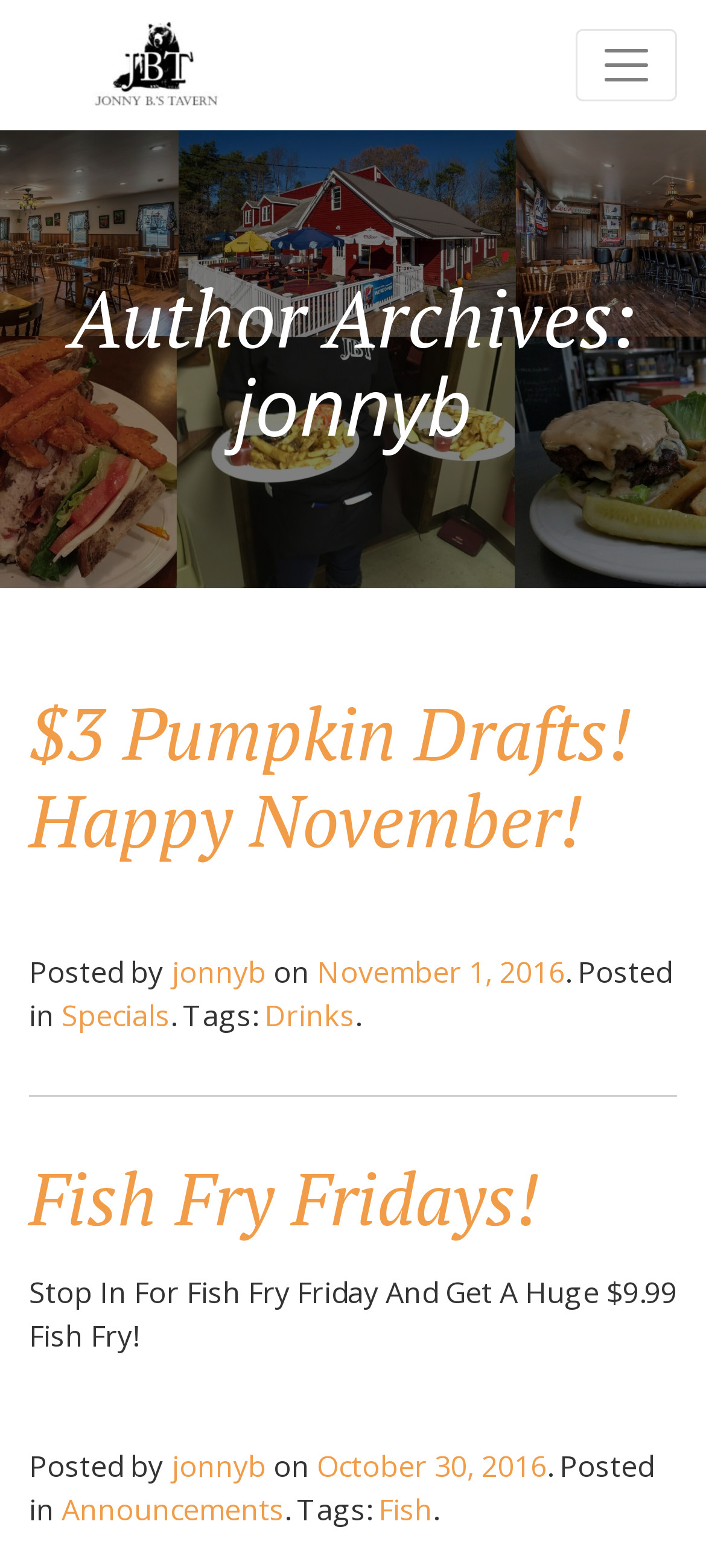What is the text of the webpage's headline?

Author Archives: jonnyb